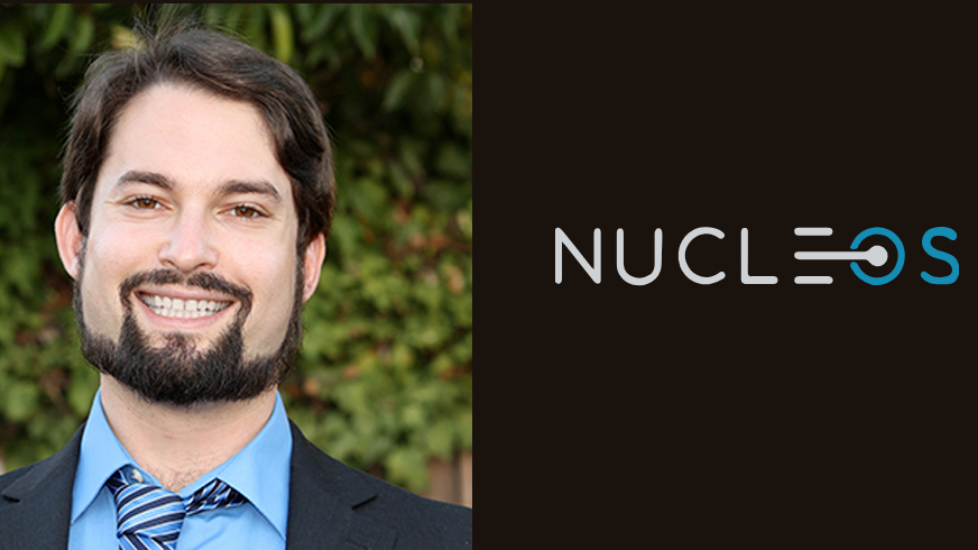What is the name of the organization featured in the image?
With the help of the image, please provide a detailed response to the question.

The logo of Nucleos is prominently displayed to the right of the portrait, and the caption mentions that the image aligns with the theme of educational equity, which is connected to Nucleos' mission.